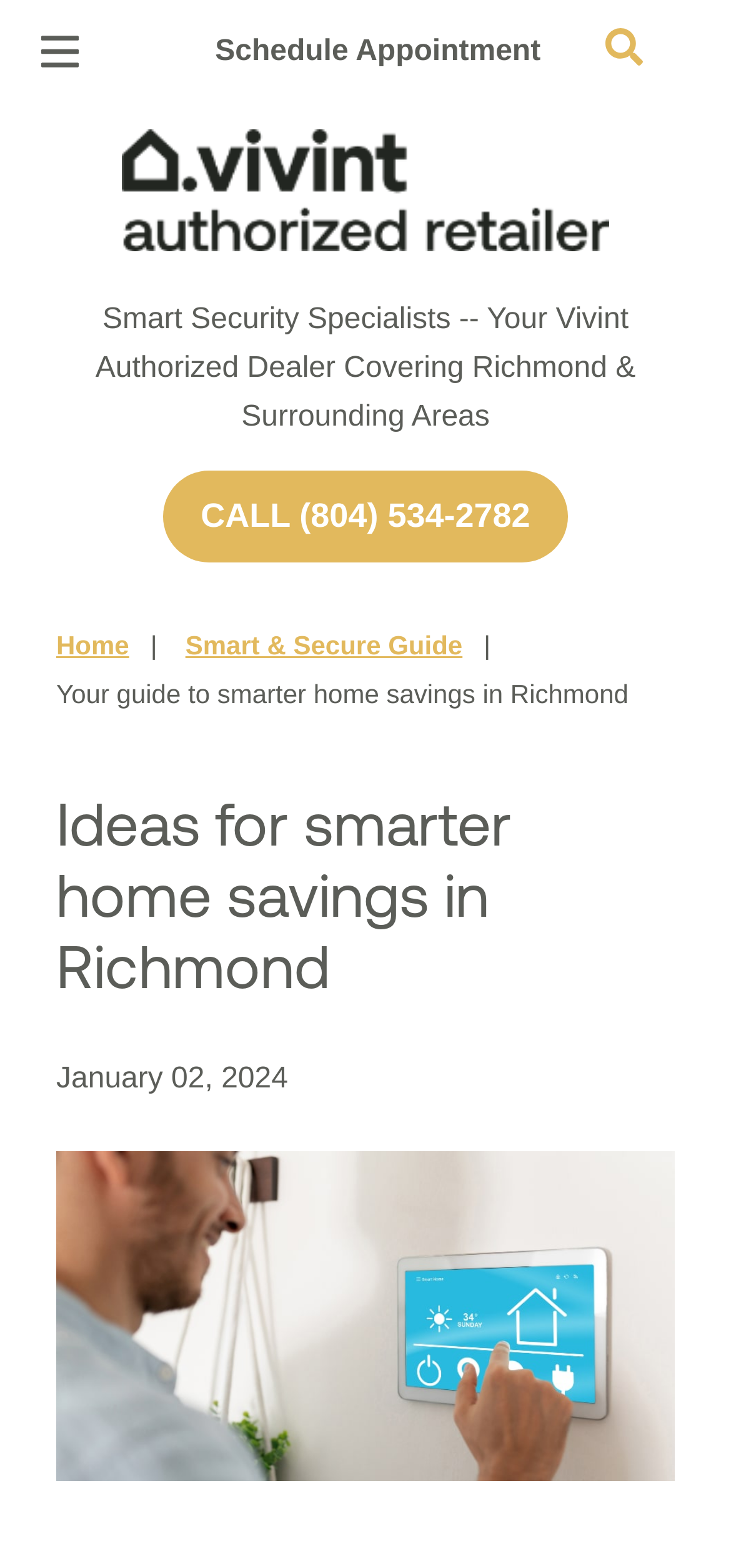Please identify the bounding box coordinates for the region that you need to click to follow this instruction: "Open the menu".

[0.055, 0.019, 0.107, 0.046]